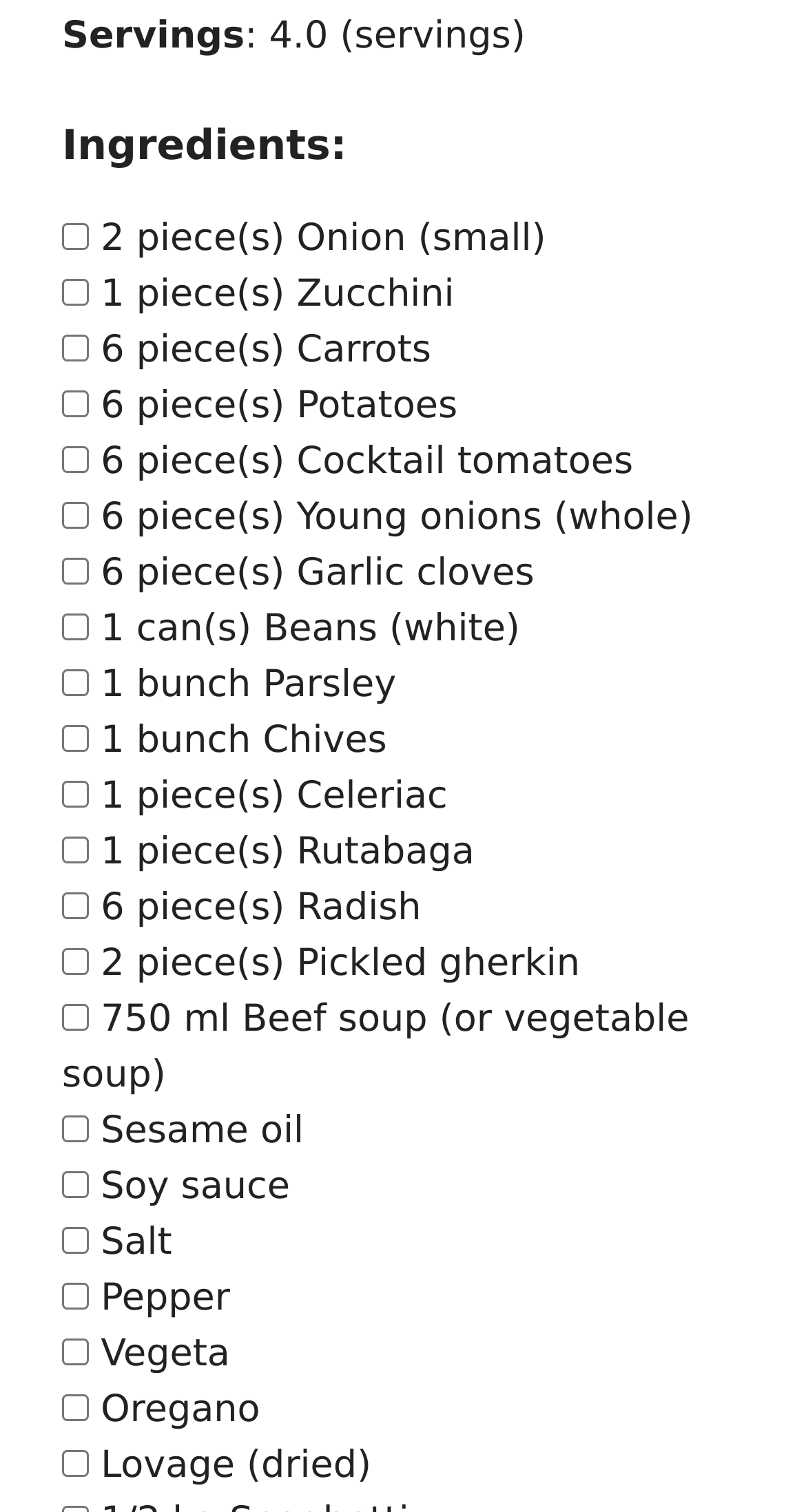Determine the bounding box coordinates for the area you should click to complete the following instruction: "Select the Oregano ingredient".

[0.077, 0.922, 0.11, 0.94]